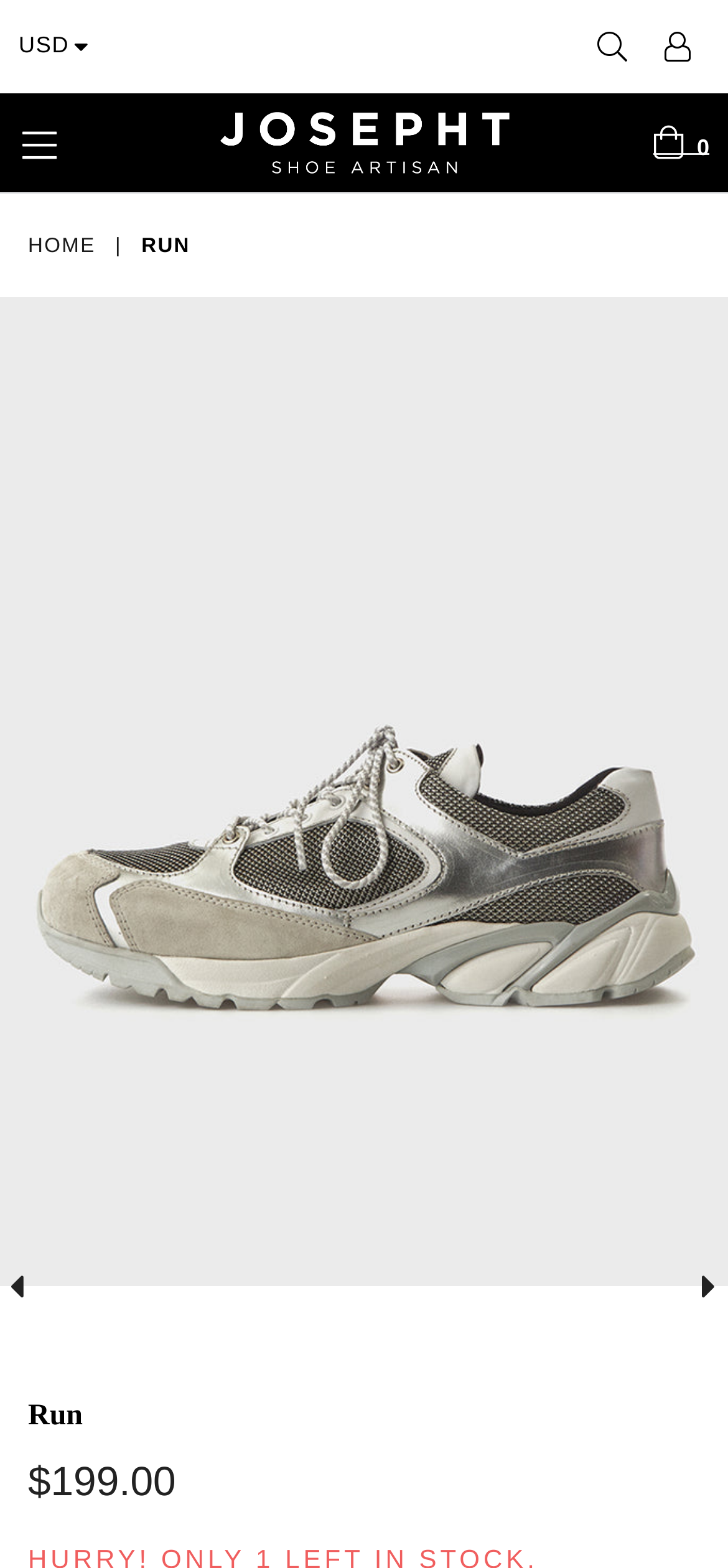Provide a brief response to the question using a single word or phrase: 
What type of product is being sold?

Penny Loafers